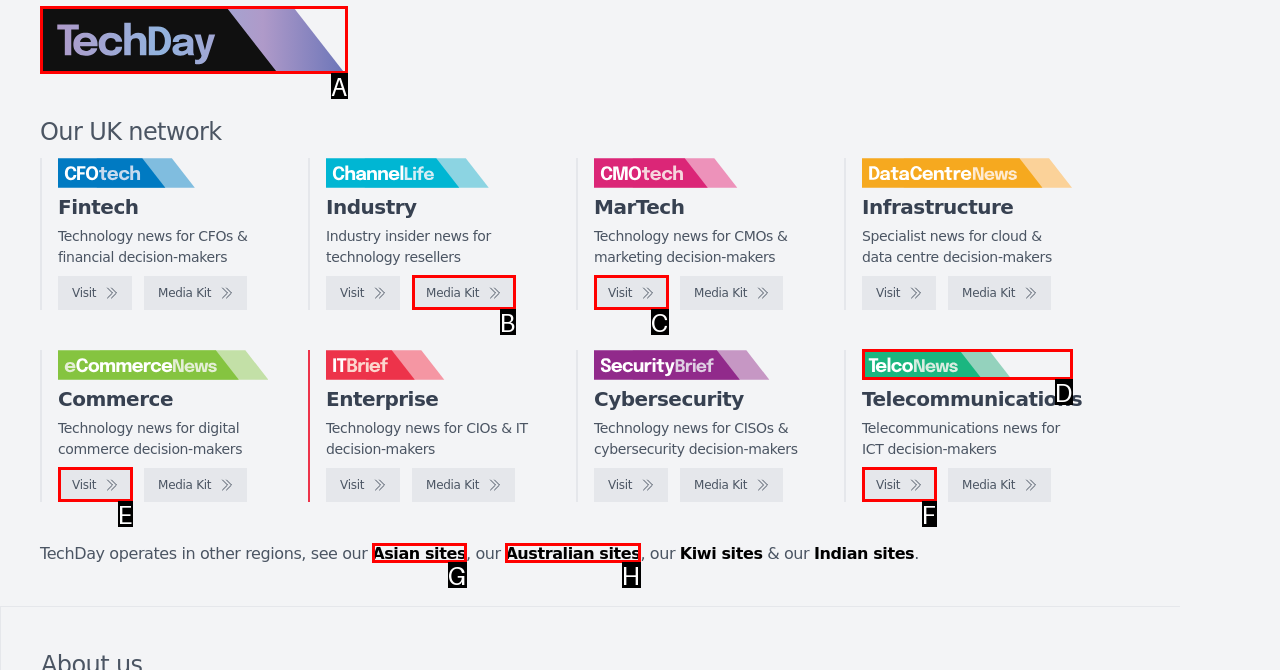Given the description: Visit, identify the matching HTML element. Provide the letter of the correct option.

C